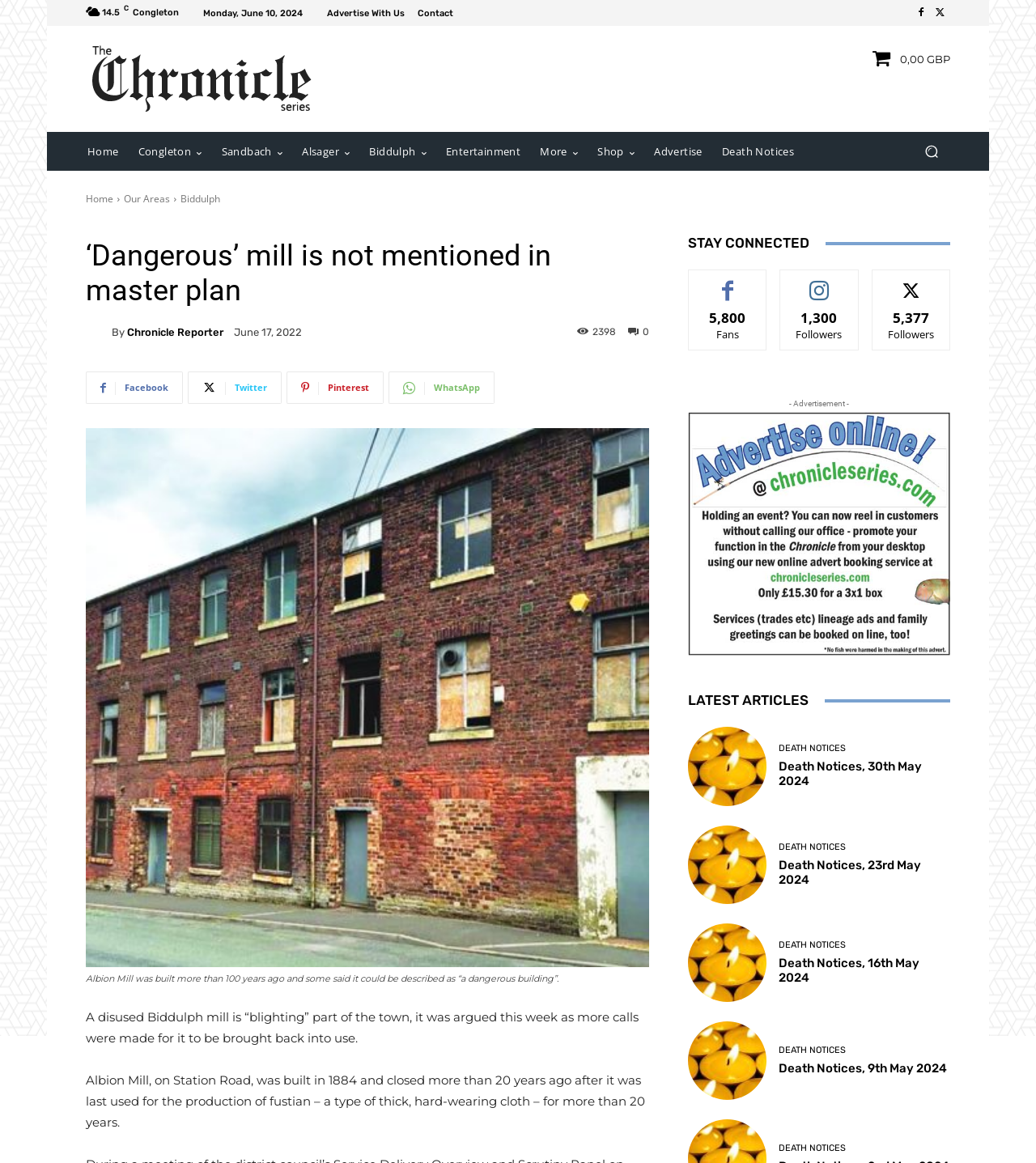Locate the bounding box coordinates of the element that should be clicked to fulfill the instruction: "Read the article about 'Death Notices'".

[0.752, 0.64, 0.817, 0.647]